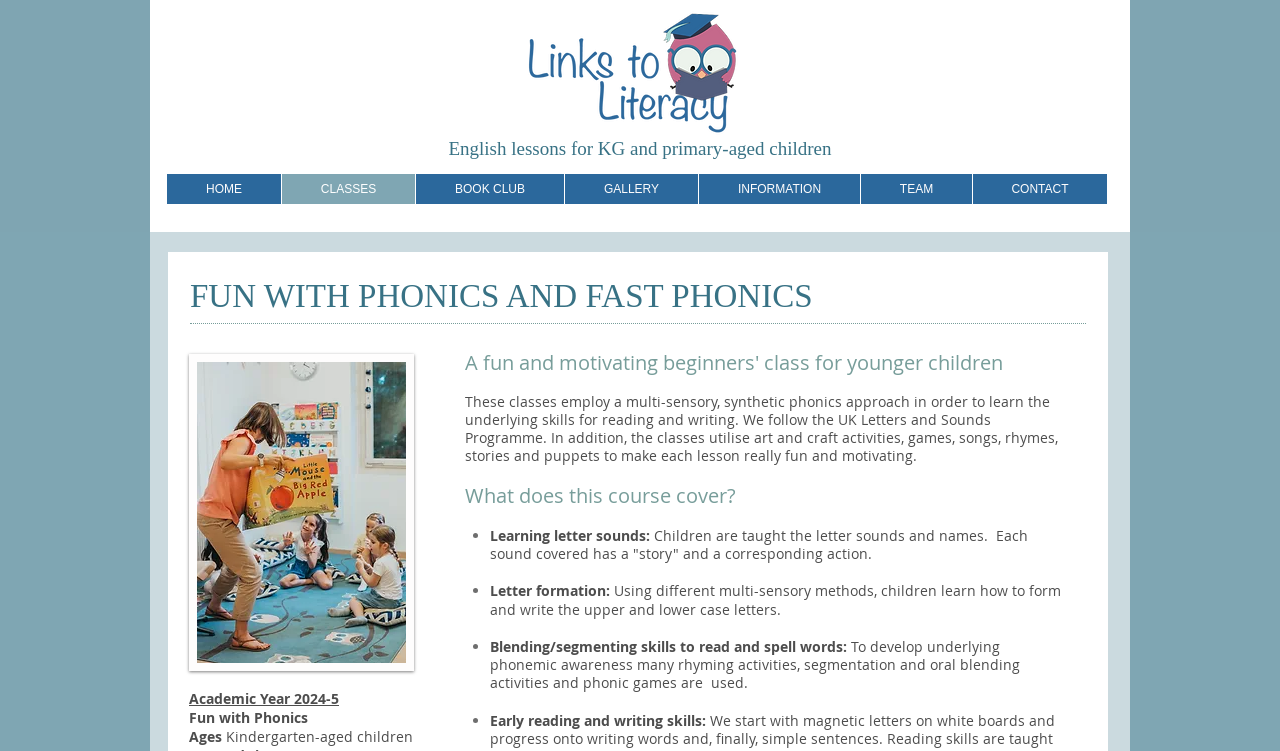How many skills are covered in the 'What does this course cover?' section?
Using the image as a reference, give a one-word or short phrase answer.

4